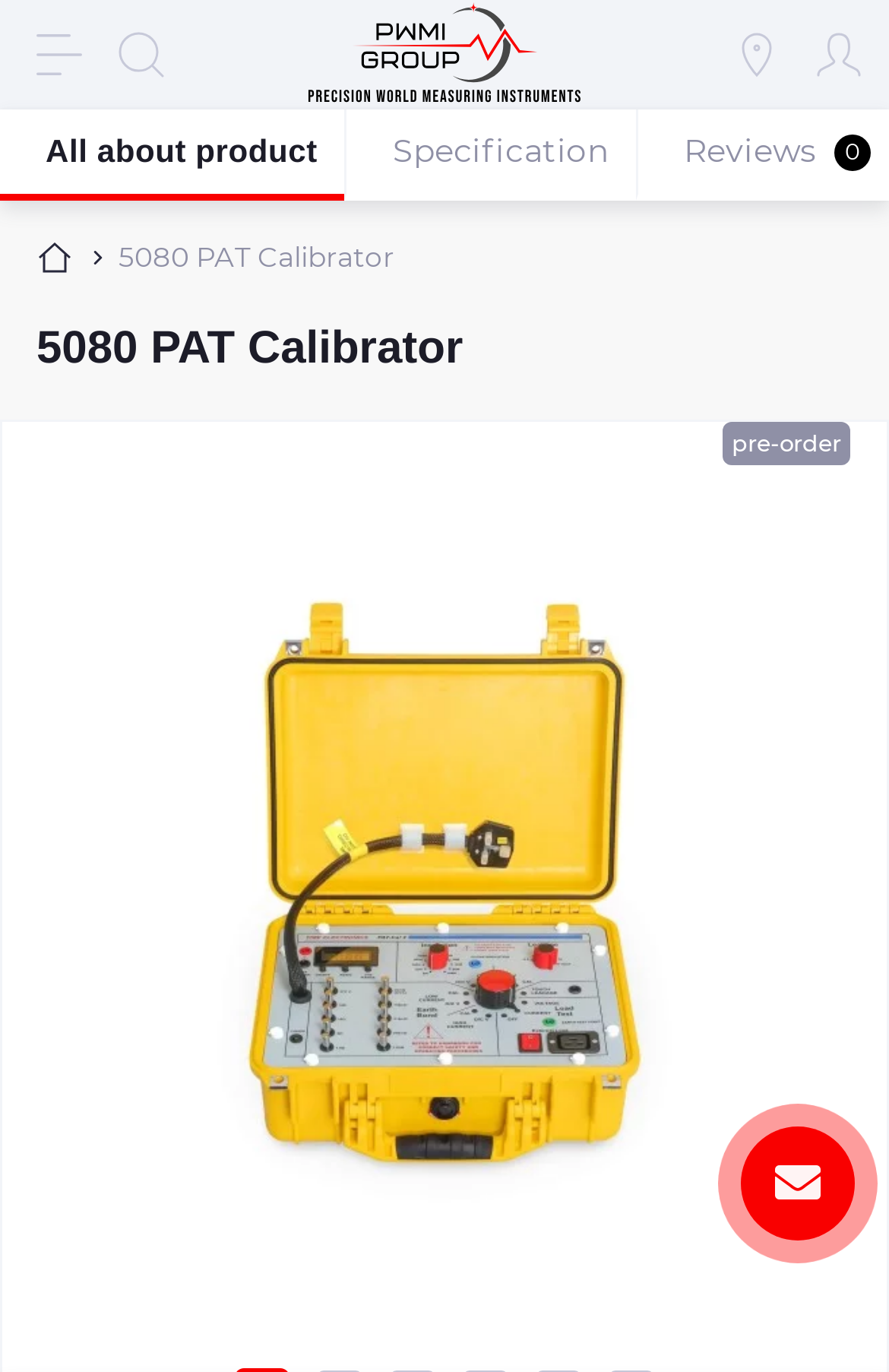Analyze the image and deliver a detailed answer to the question: How many tabs are there in the tab panel?

The tab panel is located at the bottom of the webpage, and it has only one tab, which is described by the element 'slick-slide-control00'.